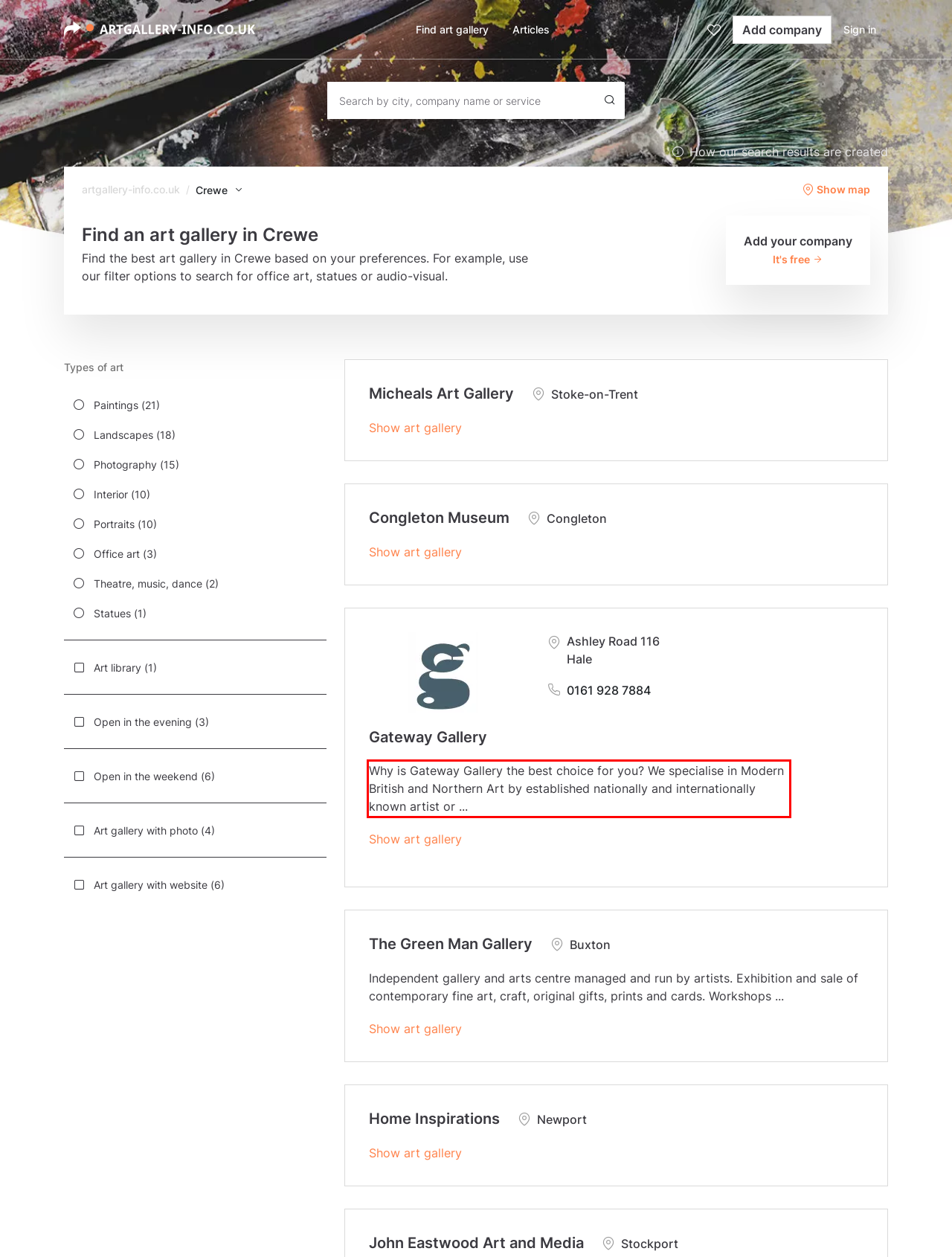Identify the text inside the red bounding box on the provided webpage screenshot by performing OCR.

Why is Gateway Gallery the best choice for you? We specialise in Modern British and Northern Art by established nationally and internationally known artist or ...